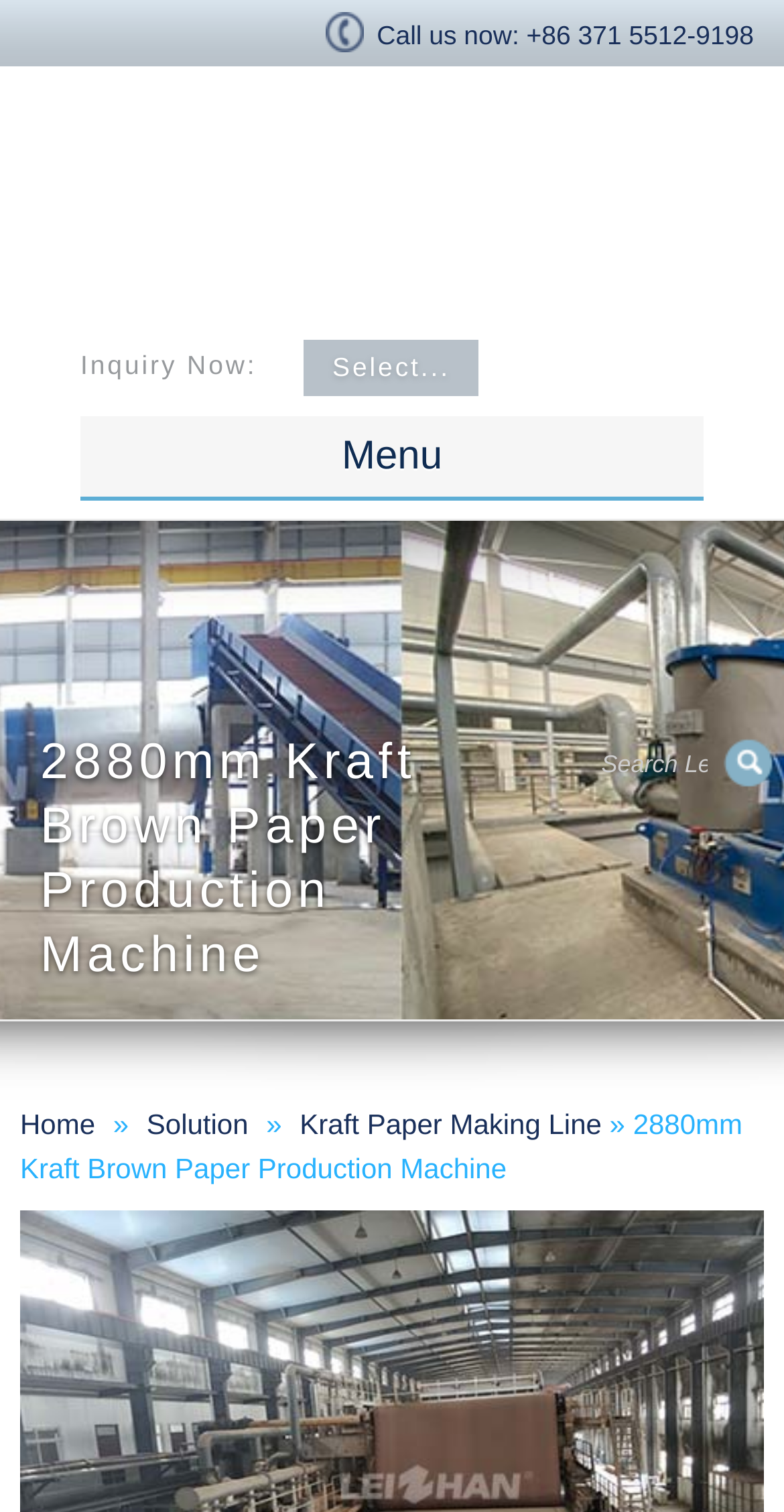Please give a one-word or short phrase response to the following question: 
What is the phone number to call?

+86 371 5512-9198